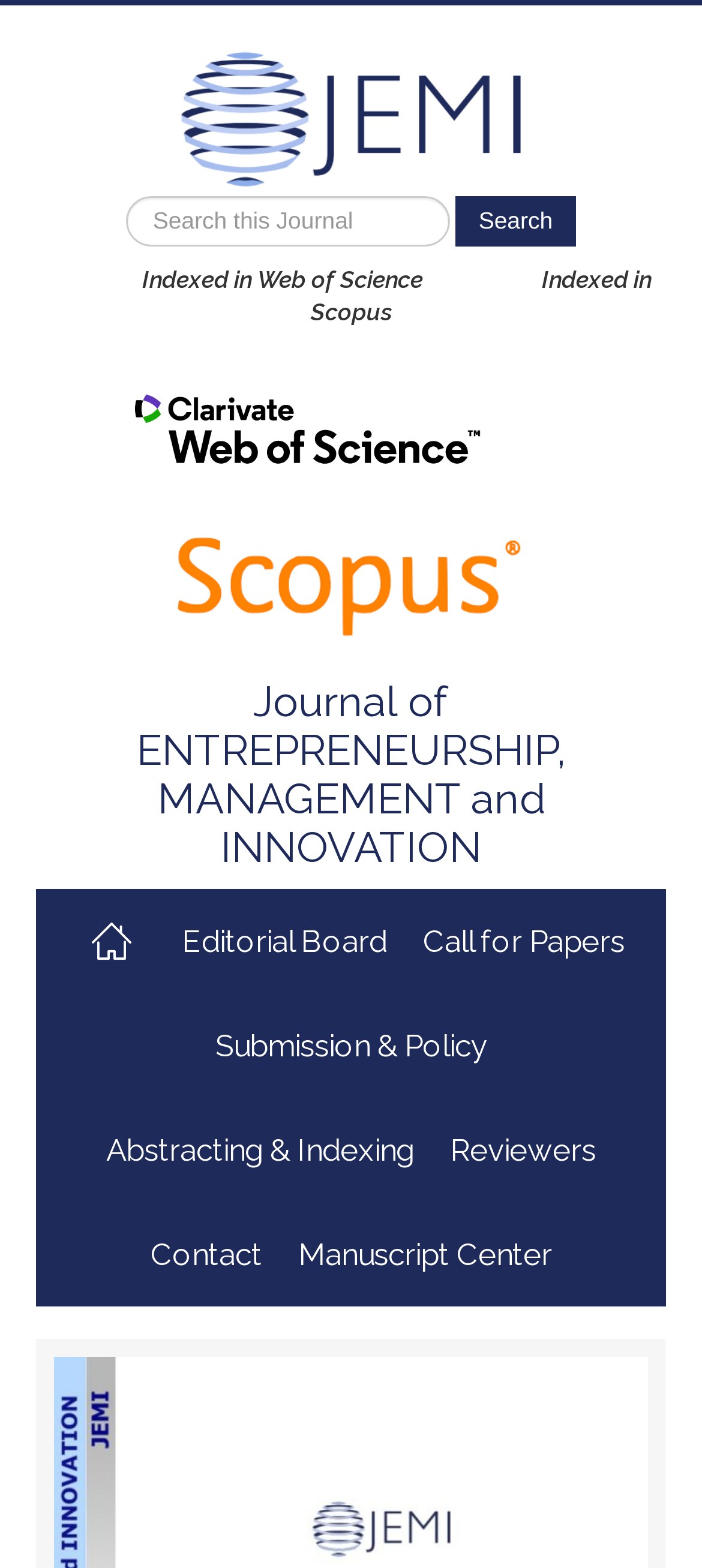Provide the bounding box coordinates of the HTML element this sentence describes: "Manuscript Center".

[0.399, 0.766, 0.812, 0.833]